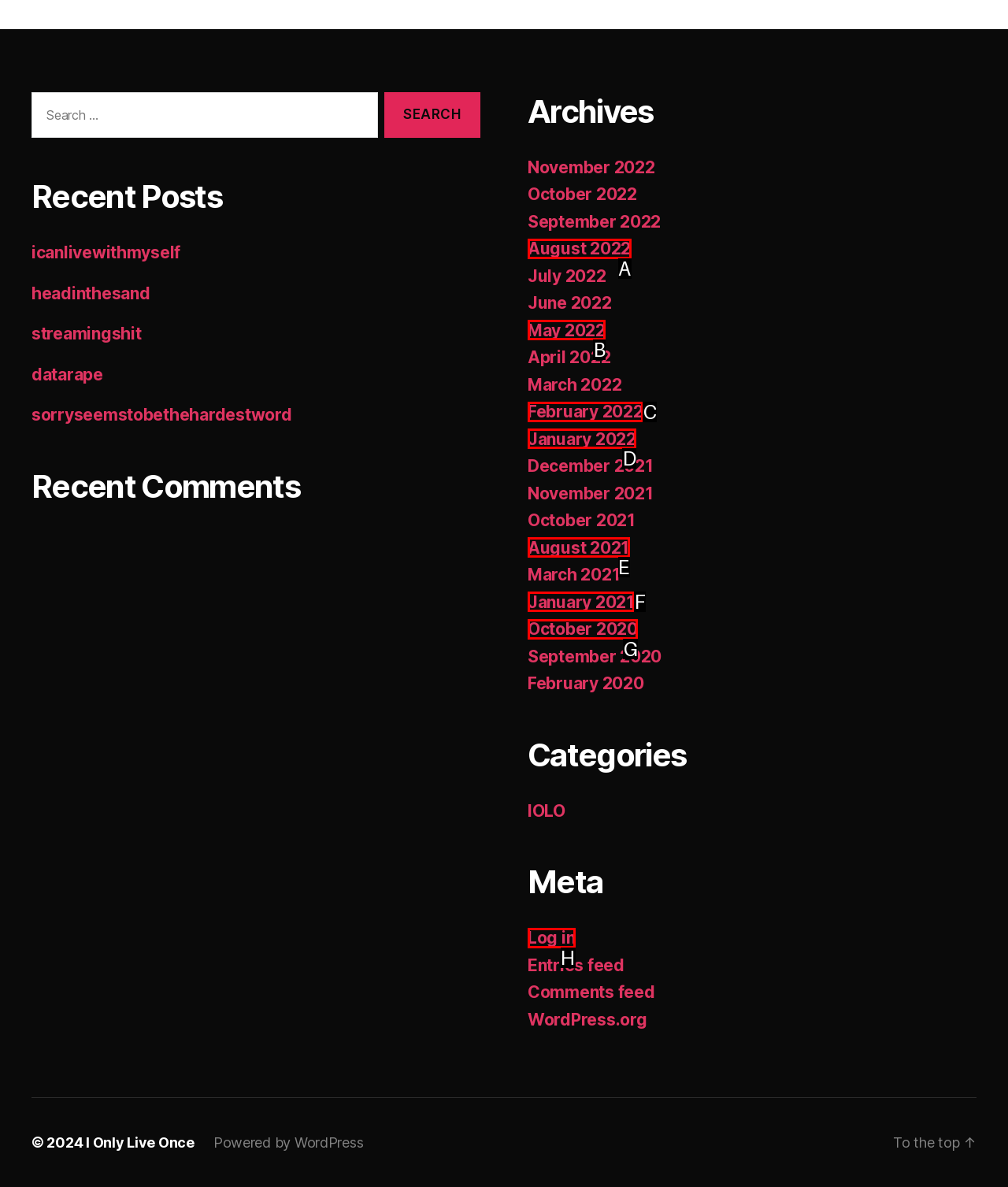What letter corresponds to the UI element described here: August 2022
Reply with the letter from the options provided.

A